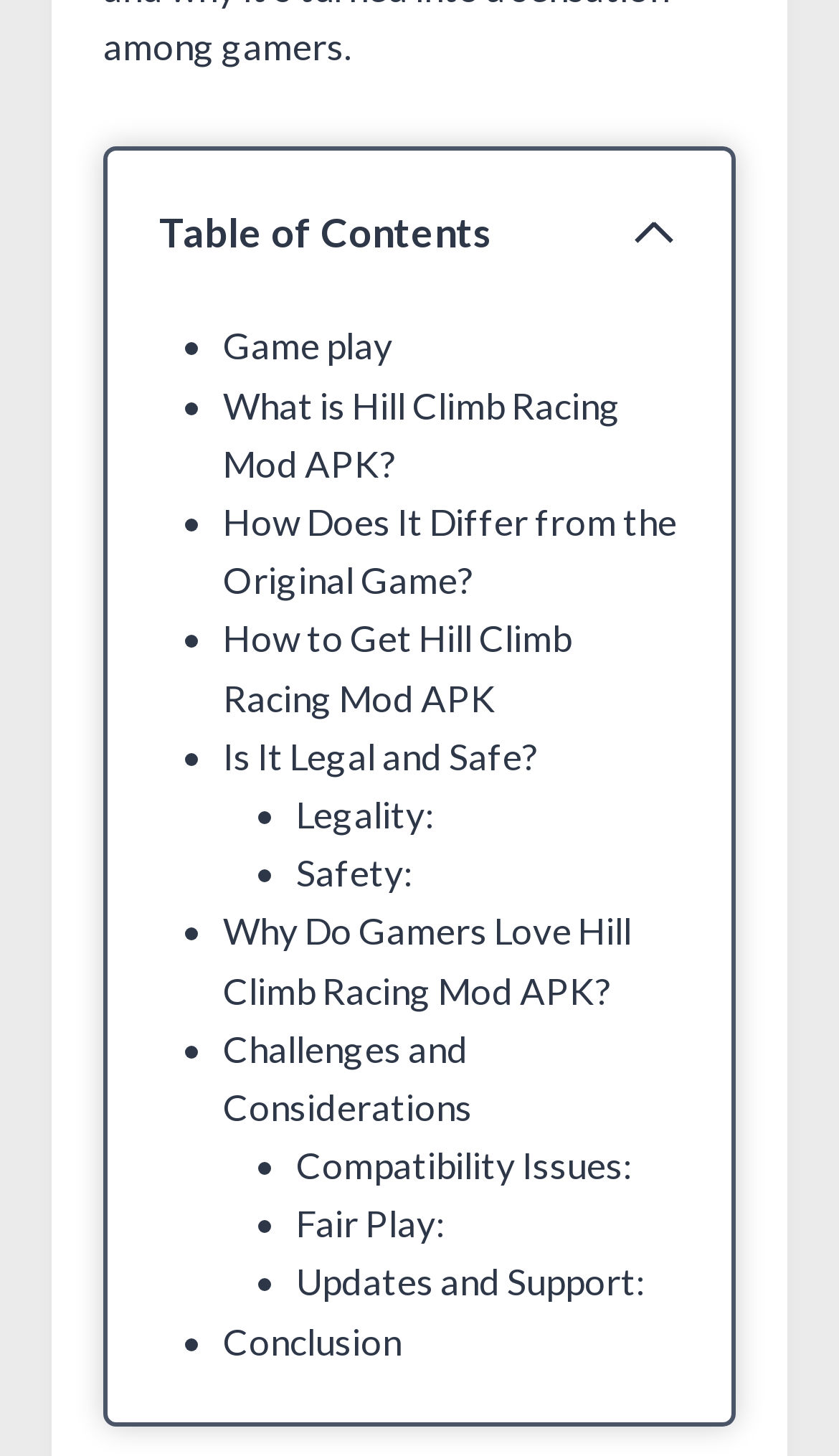Reply to the question below using a single word or brief phrase:
What is the main topic of this webpage?

Hill Climb Racing Mod APK